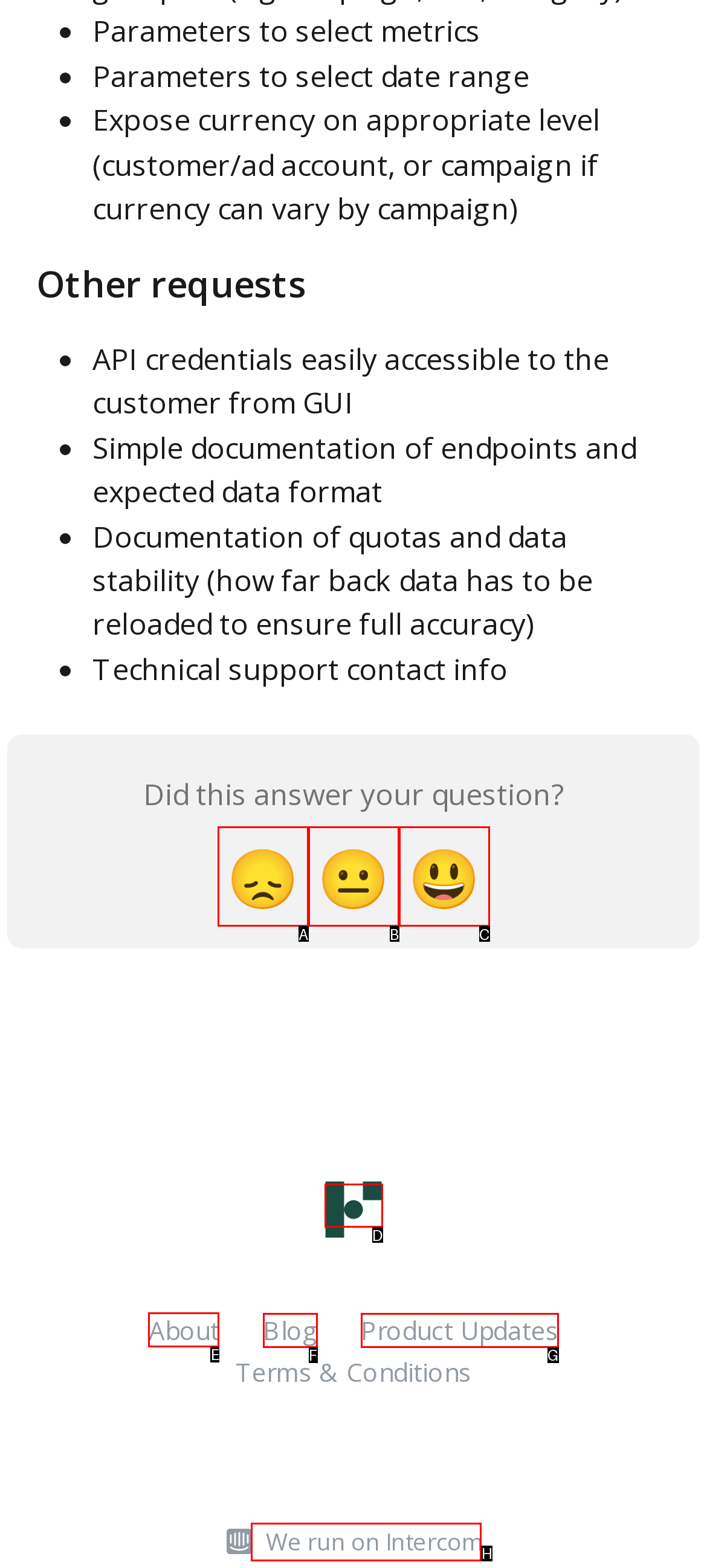Tell me which one HTML element I should click to complete the following task: Click the menu button Answer with the option's letter from the given choices directly.

None